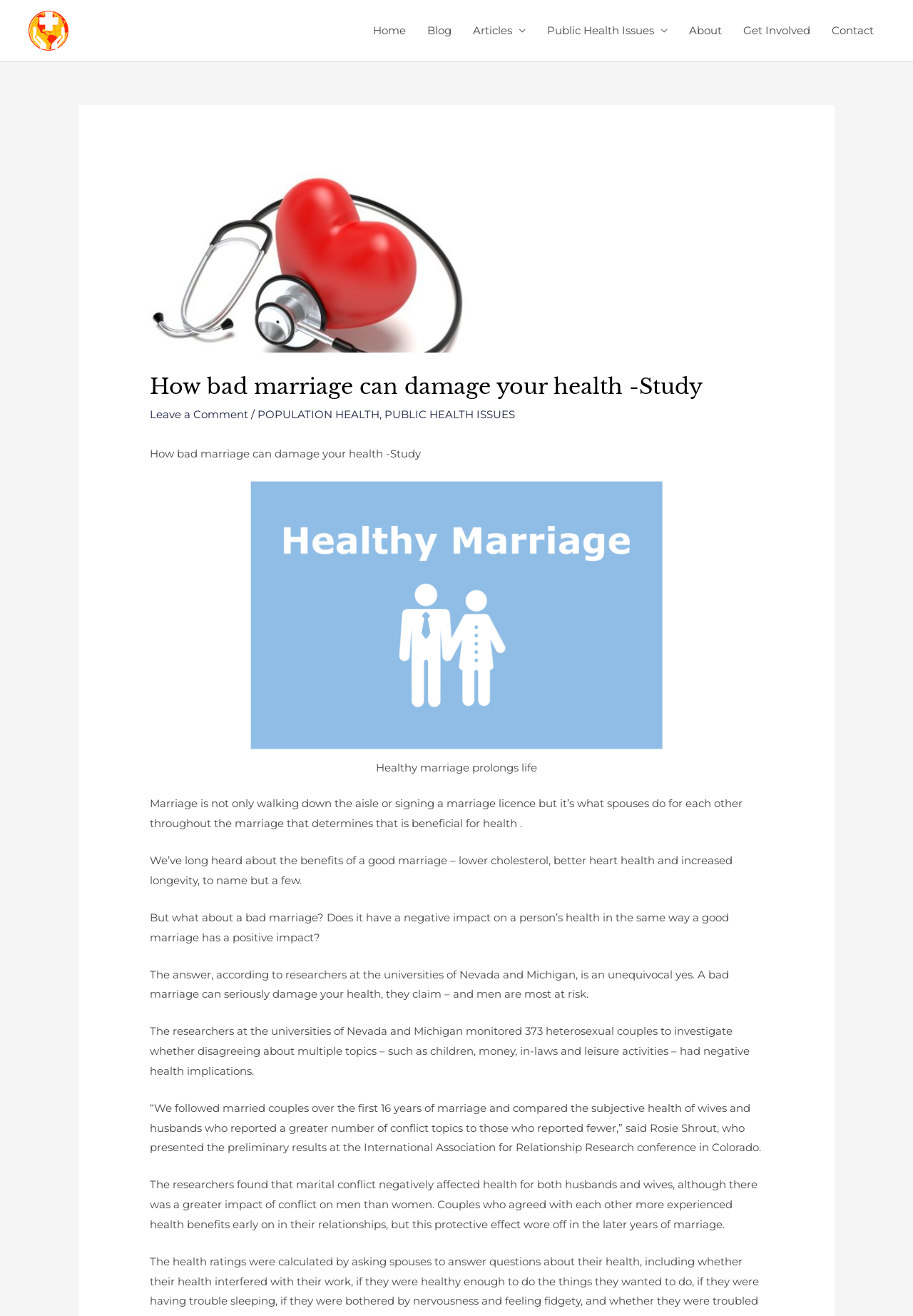Find and indicate the bounding box coordinates of the region you should select to follow the given instruction: "Click the 'healthy marriage' link".

[0.274, 0.365, 0.726, 0.569]